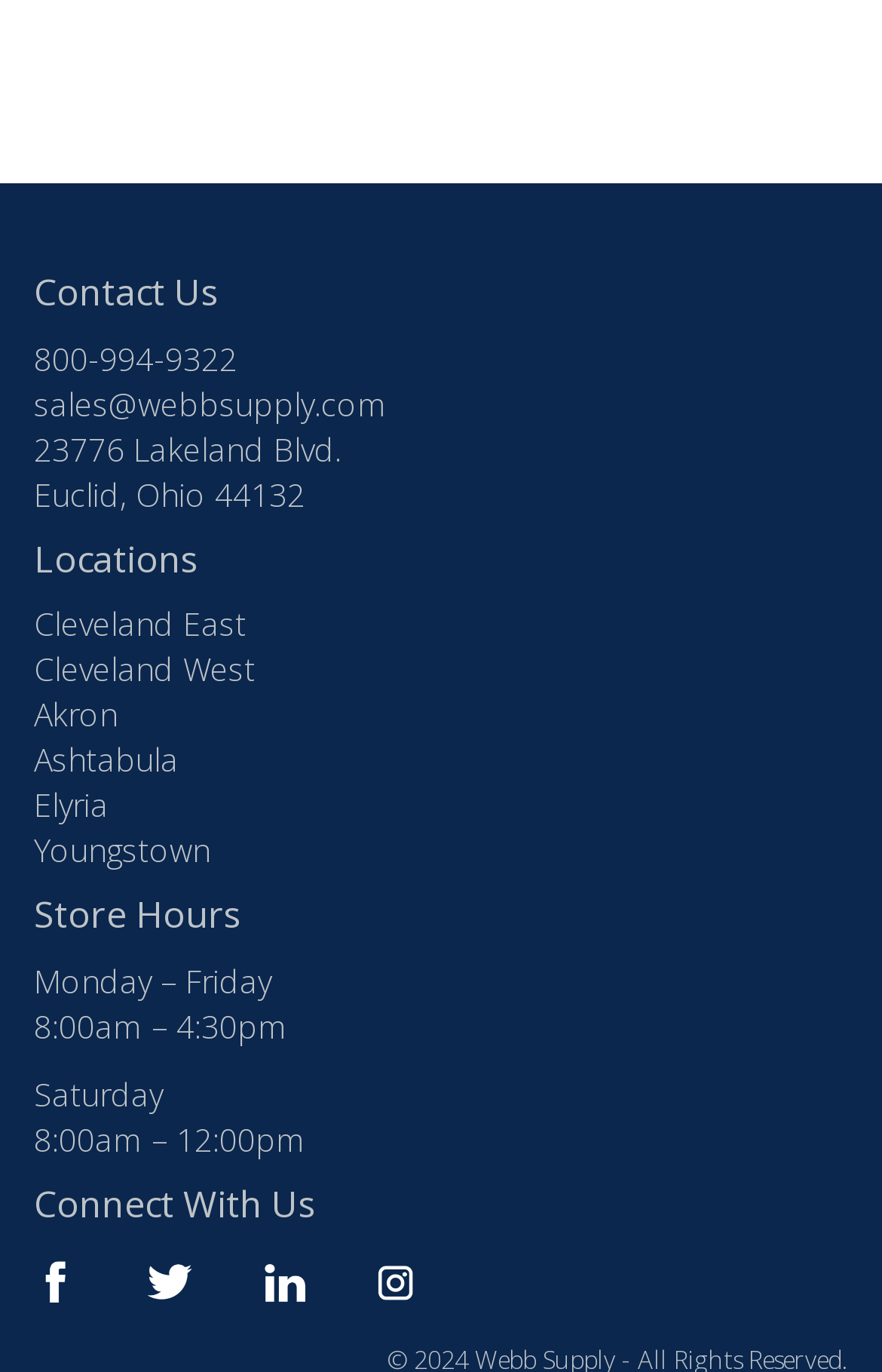Find the bounding box coordinates of the element to click in order to complete the given instruction: "Send an email to sales."

[0.038, 0.278, 0.438, 0.31]